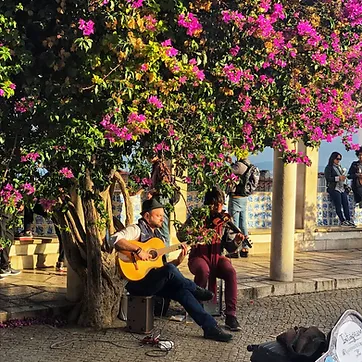Offer a detailed account of the various components present in the image.

In this vibrant scene from Santa Luzia, two musicians are captured performing in the midst of blooming bougainvillea, creating a stunning backdrop of colorful flowers. The man on the left skillfully strums a guitar while the woman beside him plays a violin, showcasing their musical talents in a lively outdoor setting. Their cheerful performance draws the attention of passersby, who can be seen enjoying the moment in the background. The warm sunlight illuminates the scene, enhancing the inviting atmosphere of street music and community engagement in this beautiful location. This image evokes a sense of joy, creativity, and the simple pleasures of life.